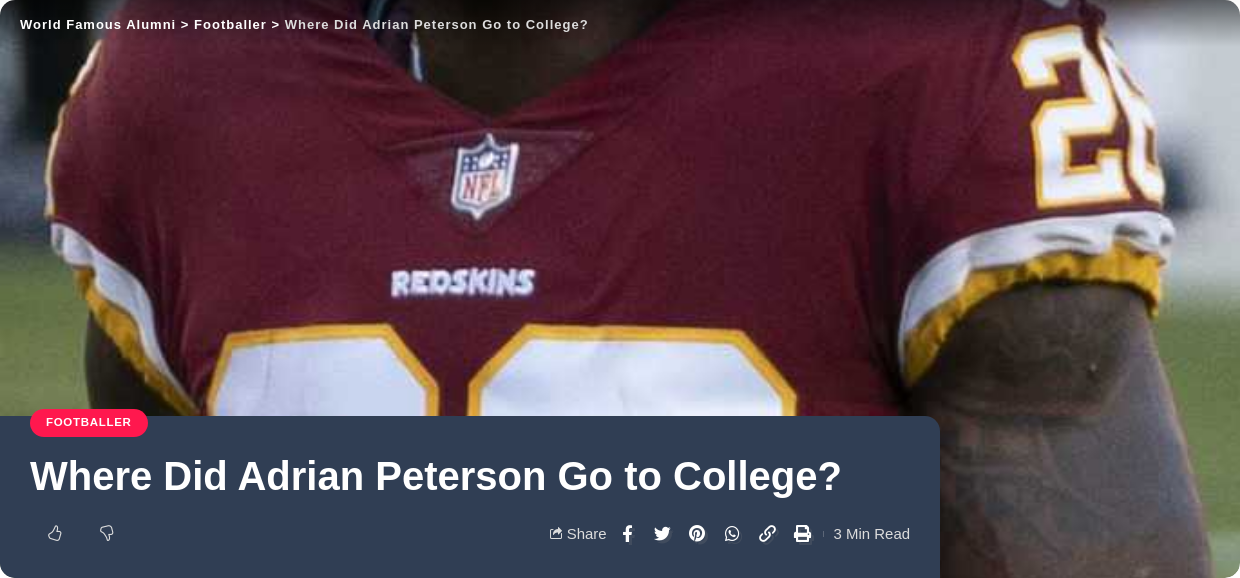Give a one-word or one-phrase response to the question: 
How long does it take to read the article?

3 Min Read